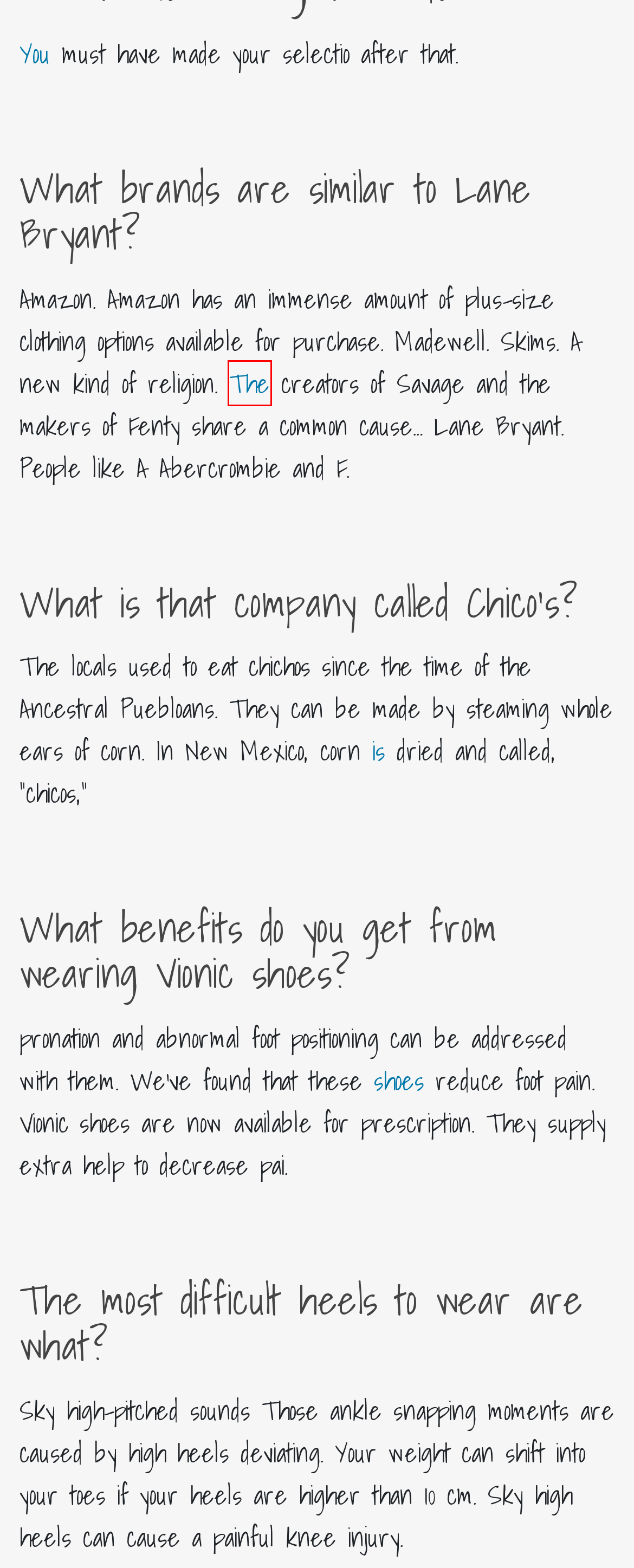Analyze the screenshot of a webpage that features a red rectangle bounding box. Pick the webpage description that best matches the new webpage you would see after clicking on the element within the red bounding box. Here are the candidates:
A. 2023 – Women's Fashion
B. Maintaining tall boots on skinny legs? – Women's Fashion
C. Are the arch shoes good for high arches? – Women's Fashion
D. Does it make sense to wear a half size bigger shoe? – Women's Fashion
E. What does a Jehovah’s Witness wear? – Women's Fashion
F. Y2K attire is mysterious. – Women's Fashion
G. Is Dr. Scholl the same as the other one? – Women's Fashion
H. Women's Fashion

C